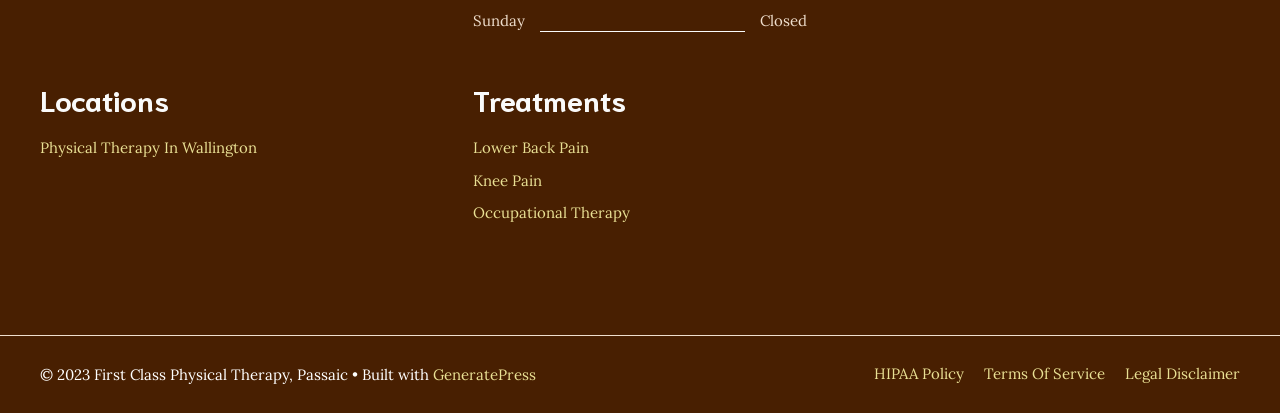Indicate the bounding box coordinates of the element that must be clicked to execute the instruction: "Visit GeneratePress website". The coordinates should be given as four float numbers between 0 and 1, i.e., [left, top, right, bottom].

[0.338, 0.883, 0.419, 0.929]